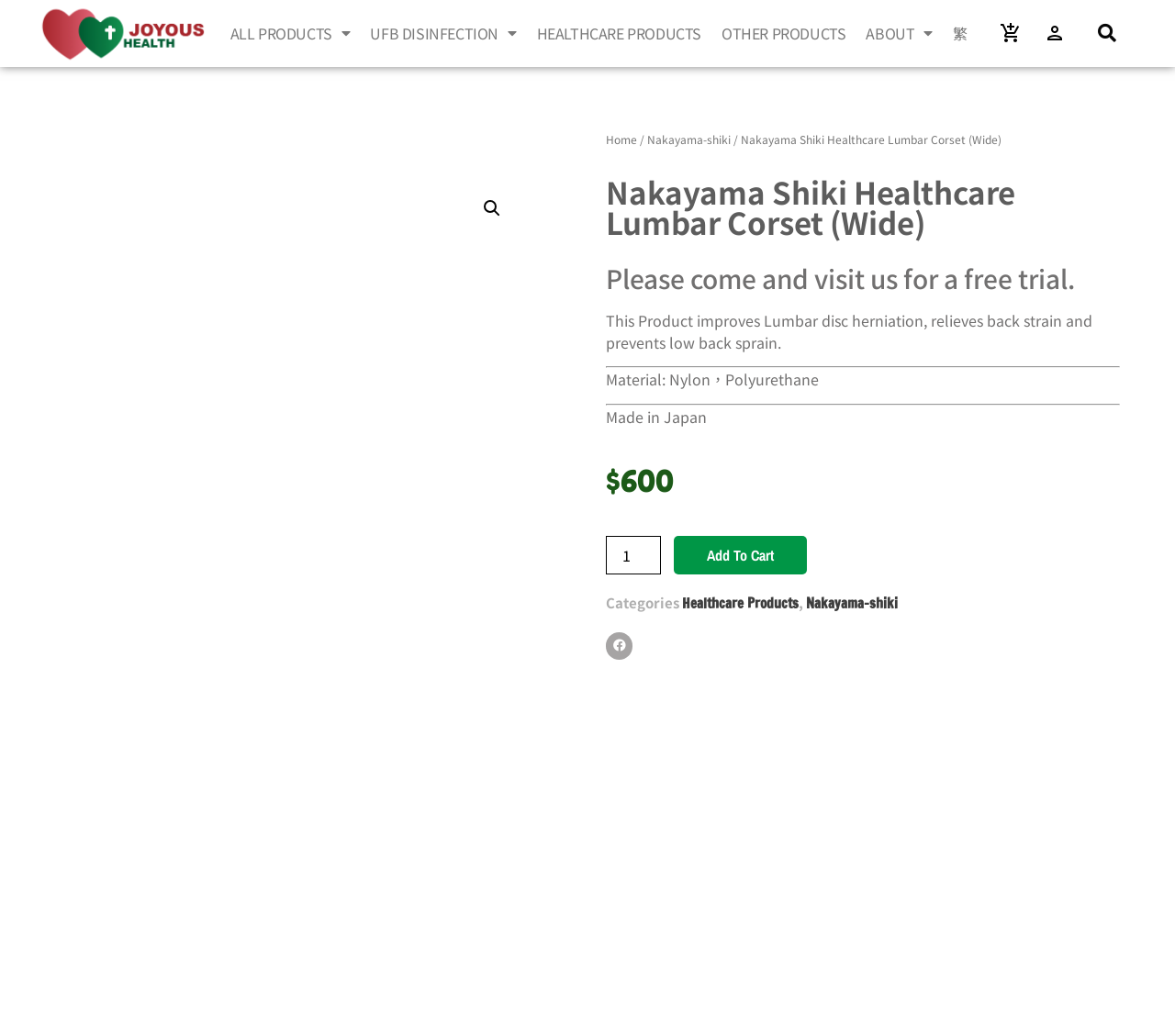Utilize the details in the image to give a detailed response to the question: What is the material of the product?

I found the answer by looking at the static text element that says 'Material: Nylon，Polyurethane'.